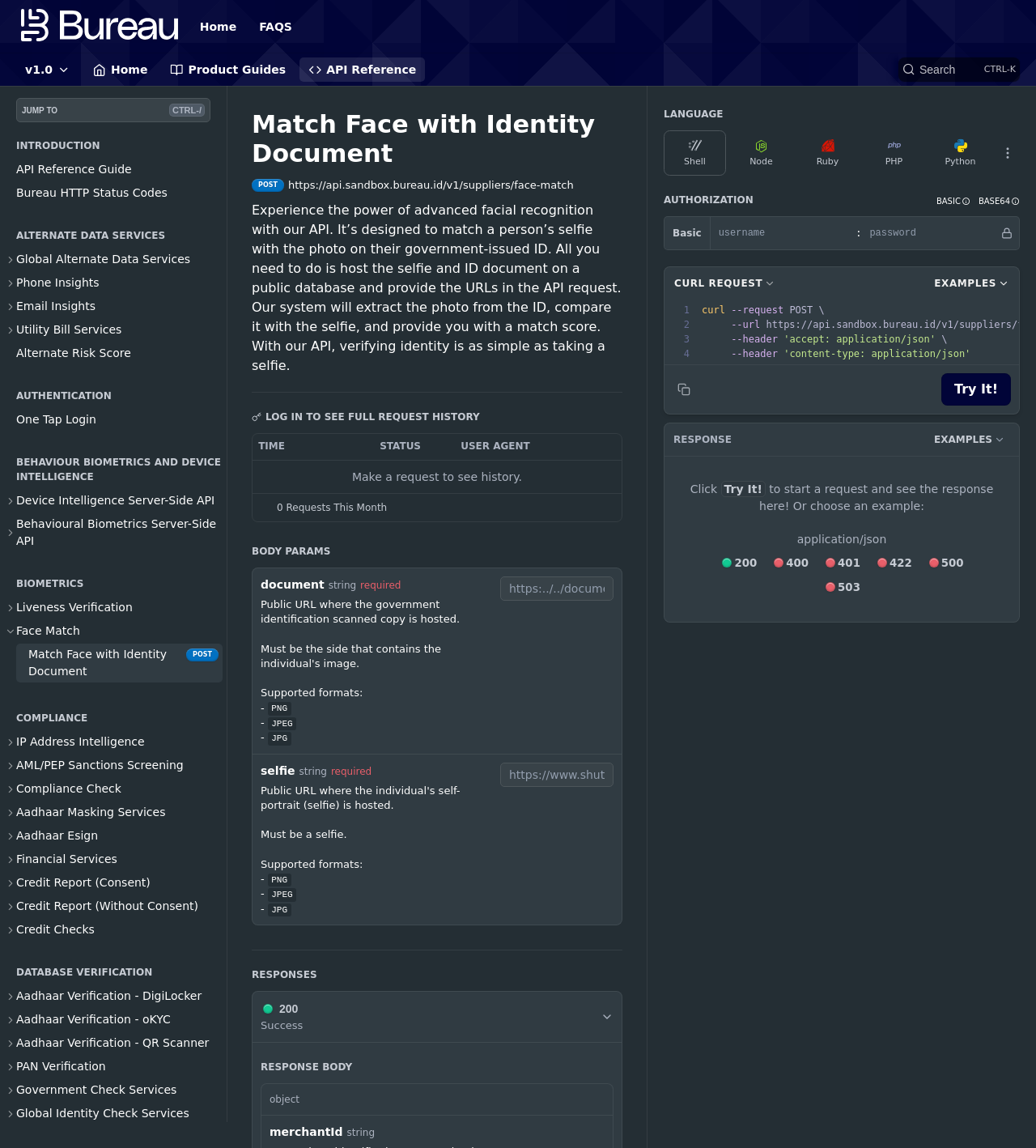Create a detailed description of the webpage's content and layout.

This webpage is about the "Match Face with Identity Document" API, which is designed to match a person's selfie with the photo on their government-issued ID. 

At the top of the page, there are several links, including "Jump to Content", "Bureauid Documentation", "Home", "FAQS", and a dropdown menu with options like "Product Guides" and "API Reference". 

Below these links, there is a navigation section with headings like "INTRODUCTION", "ALTERNATE DATA SERVICES", "AUTHENTICATION", "BEHAVIOUR BIOMETRICS AND DEVICE INTELLIGENCE", "BIOMETRICS", "COMPLIANCE", and "DATABASE VERIFICATION". Each of these headings has several sub-links and buttons that expand to show more information. 

On the right side of the page, there is a search button. 

The main content of the page is divided into sections, each with a heading and descriptive text. The sections include information about the API, its features, and how to use it. There are also links to related resources and services, such as "API Reference Guide", "Bureau HTTP Status Codes", and "Global Alternate Data Services".